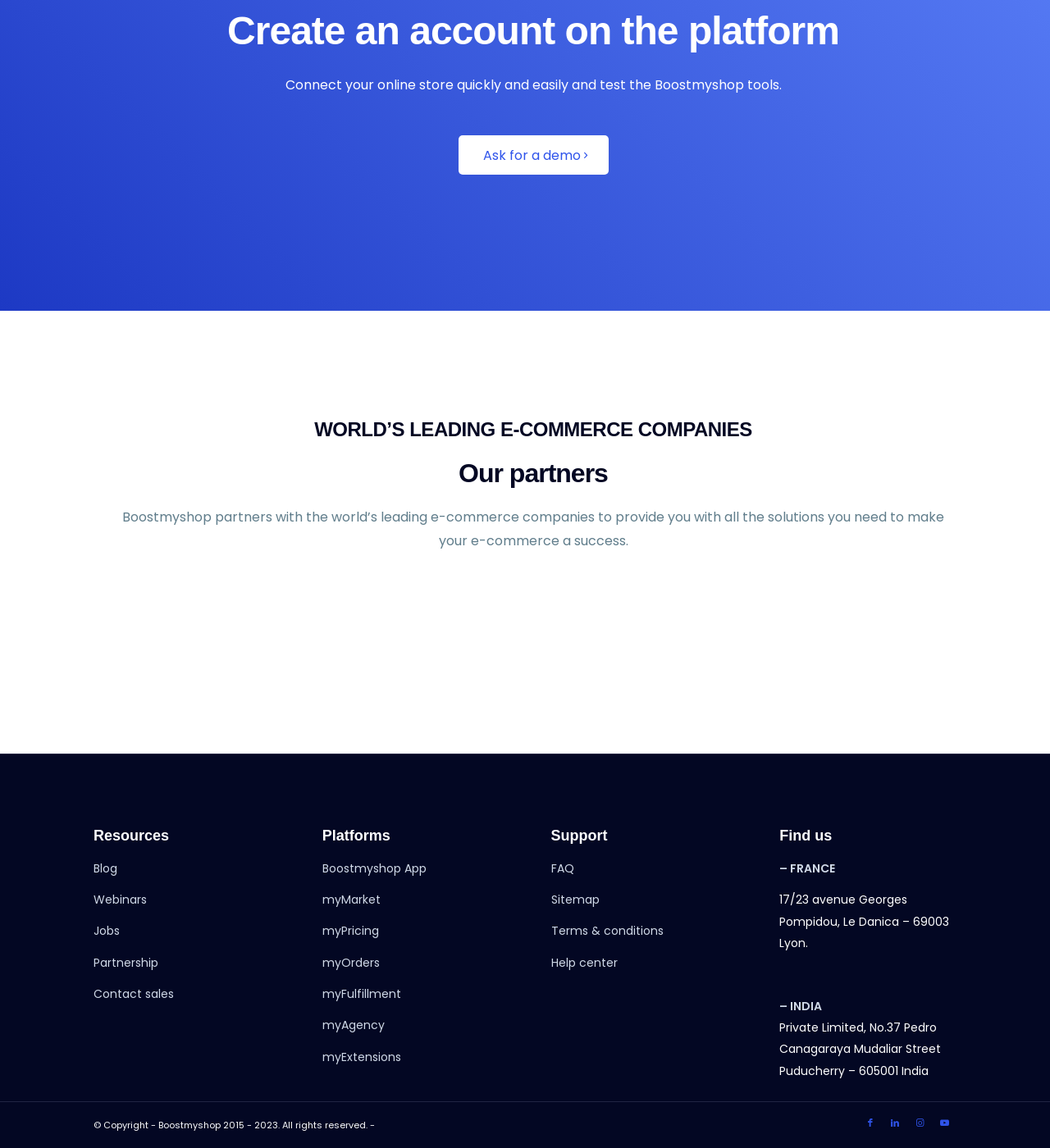What resources are available on the website?
Please provide a detailed answer to the question.

The webpage has a section titled 'Resources' that lists various links, including 'Blog', 'Webinars', 'Jobs', 'Partnership', and 'Contact sales', indicating that these resources are available on the website.